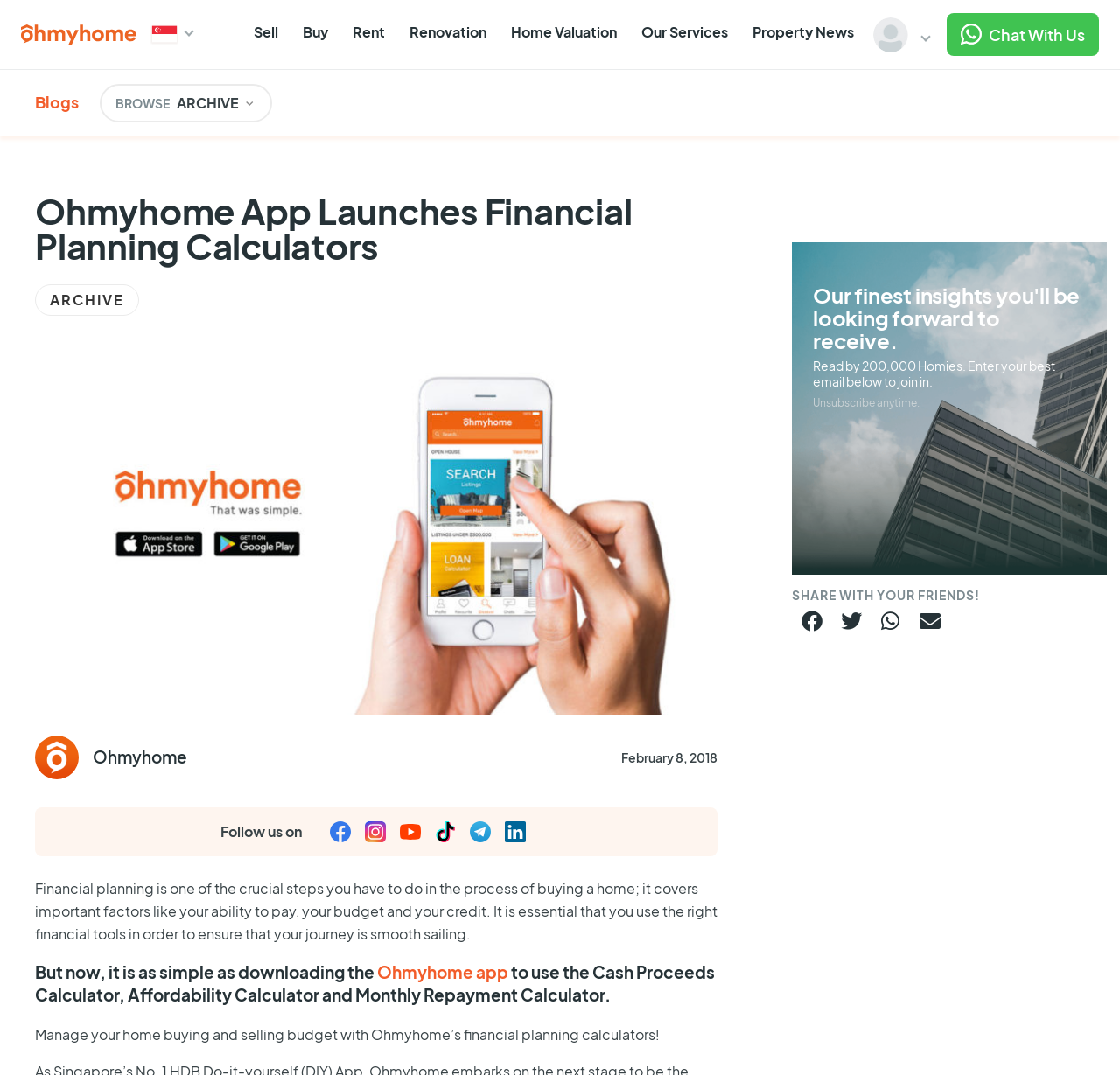Can you identify the bounding box coordinates of the clickable region needed to carry out this instruction: 'Chat with us'? The coordinates should be four float numbers within the range of 0 to 1, stated as [left, top, right, bottom].

[0.845, 0.012, 0.981, 0.052]